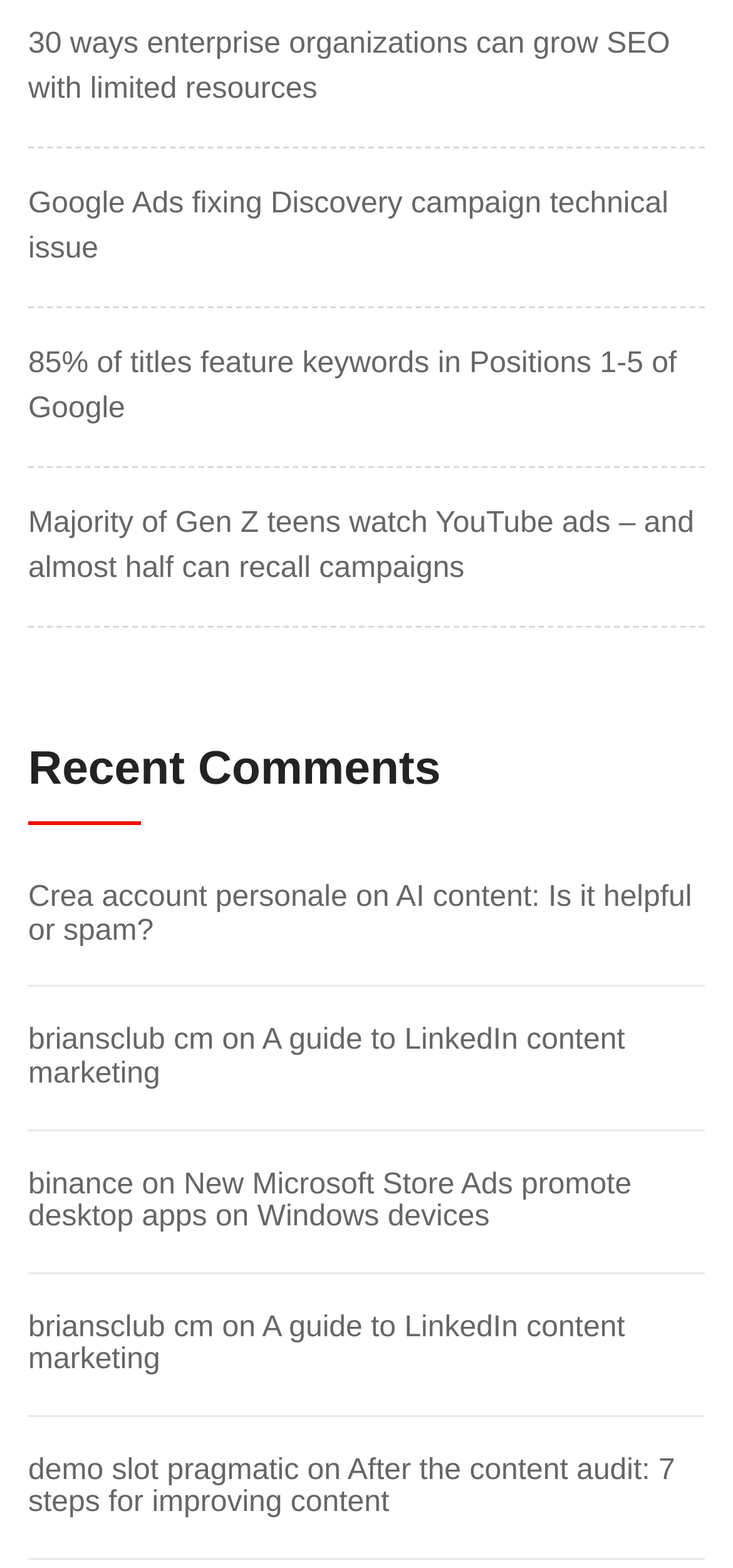What is the purpose of the links at the bottom of each article?
Using the image, respond with a single word or phrase.

Related content